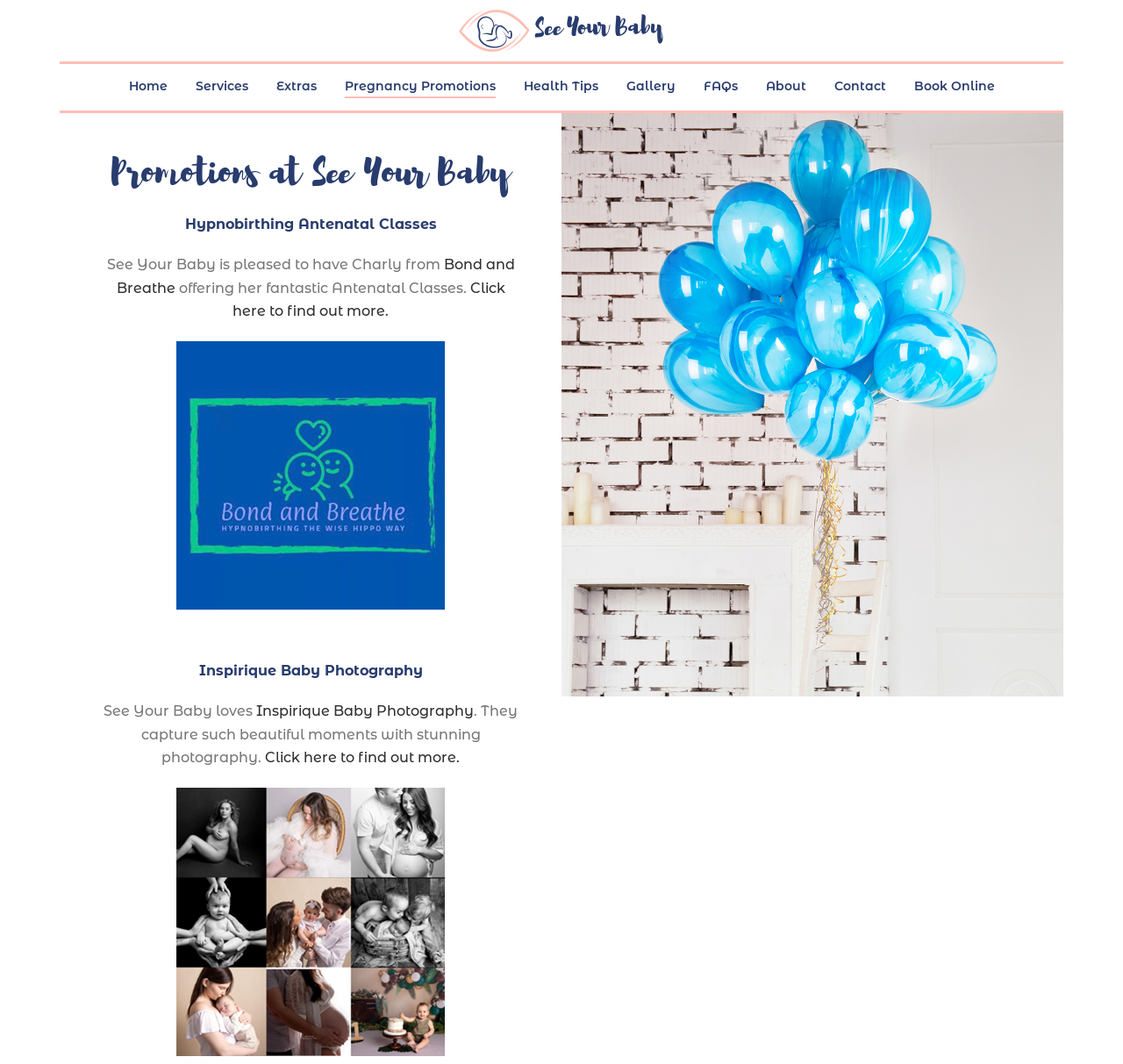Find the bounding box coordinates of the clickable area required to complete the following action: "Go to 'Sound Cards and Speakers'".

None